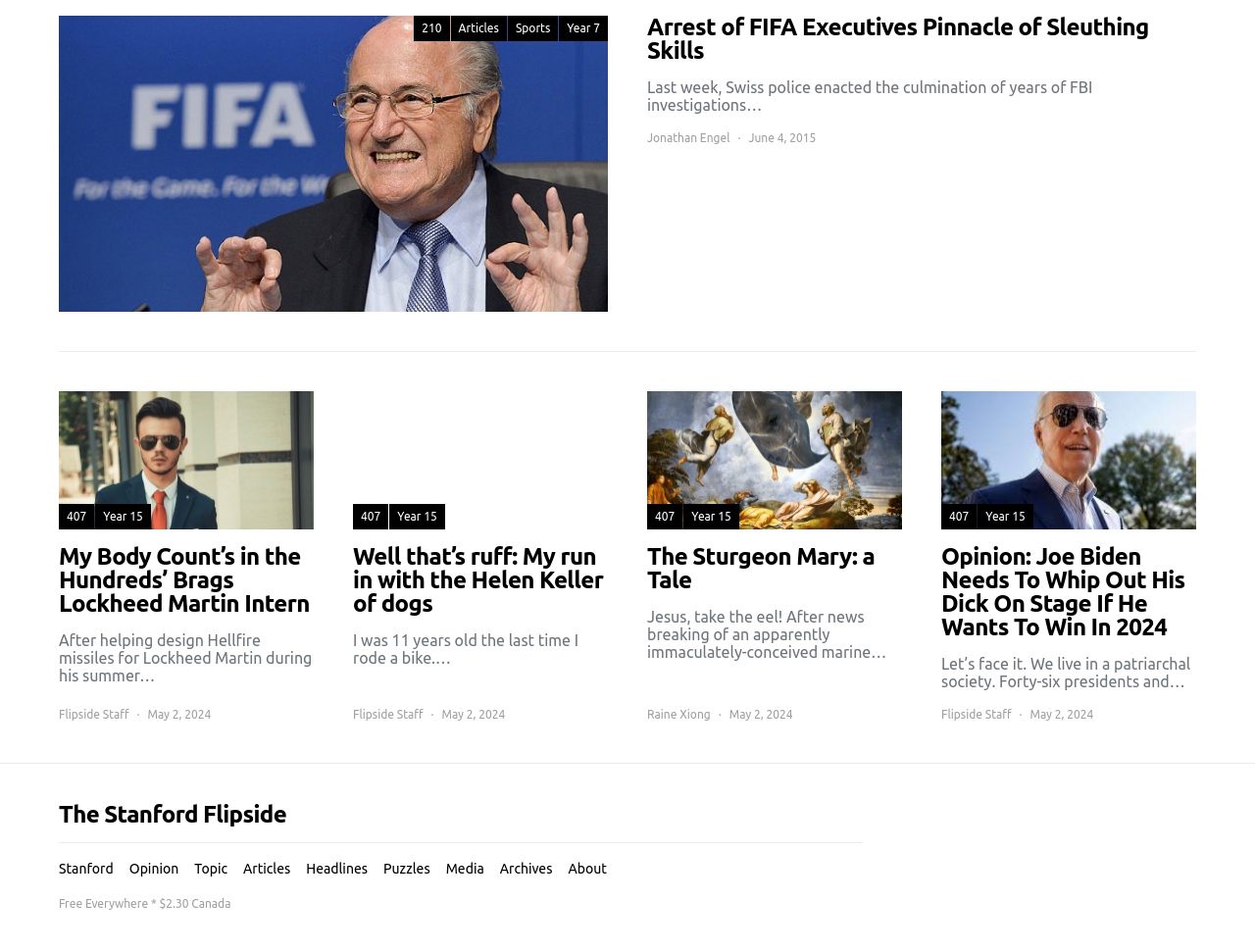Respond to the following question with a brief word or phrase:
Who wrote the article 'My Body Count’s in the Hundreds’ Brags Lockheed Martin Intern'?

Flipside Staff